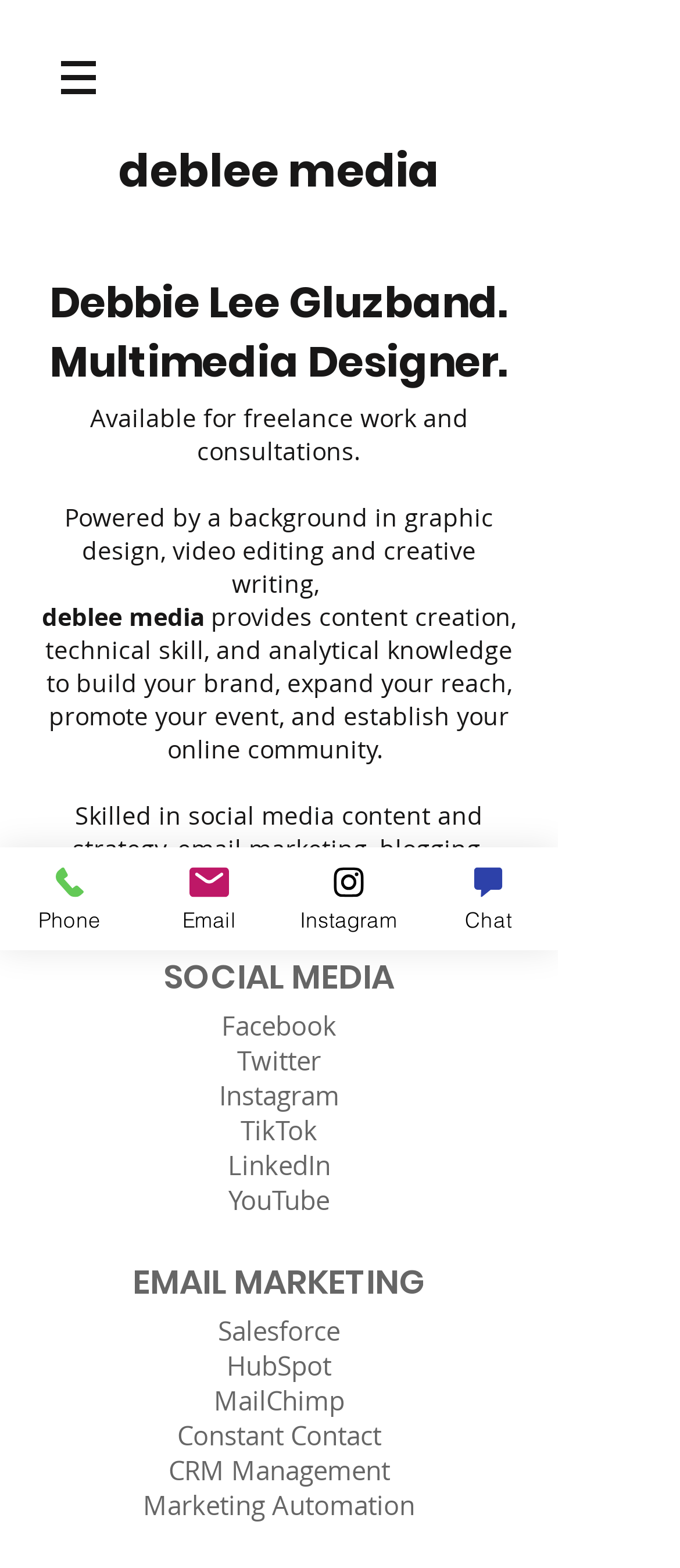Please give a concise answer to this question using a single word or phrase: 
What email marketing tools are mentioned on the webpage?

Salesforce, HubSpot, MailChimp, Constant Contact